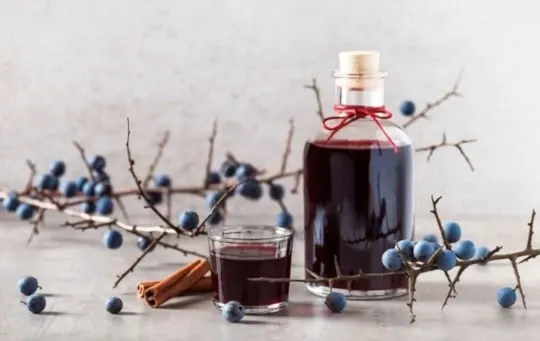Elaborate on the contents of the image in a comprehensive manner.

The image captures a beautifully arranged display of sloe gin, featuring a glass bottle filled with a deep red liquid, characteristic of this unique spirit. The bottle, topped with a wooden cork and accented by a red ribbon, stands next to a short glass filled with the same rich liquid, hinting at a ready-to-enjoy serving. Surrounding the bottle and glass are delicate branches adorned with vibrant sloe berries, their blue hue contrasting elegantly against the rustic backdrop. Additionally, a stick of cinnamon lies nearby, suggesting a hint of spice that complements the composition. This visually appealing scene evokes a sense of warmth and entices the viewer to explore the flavors of sloe gin, which is crafted from gin and ripened sloe berries, offering a delightful juniper undertone.